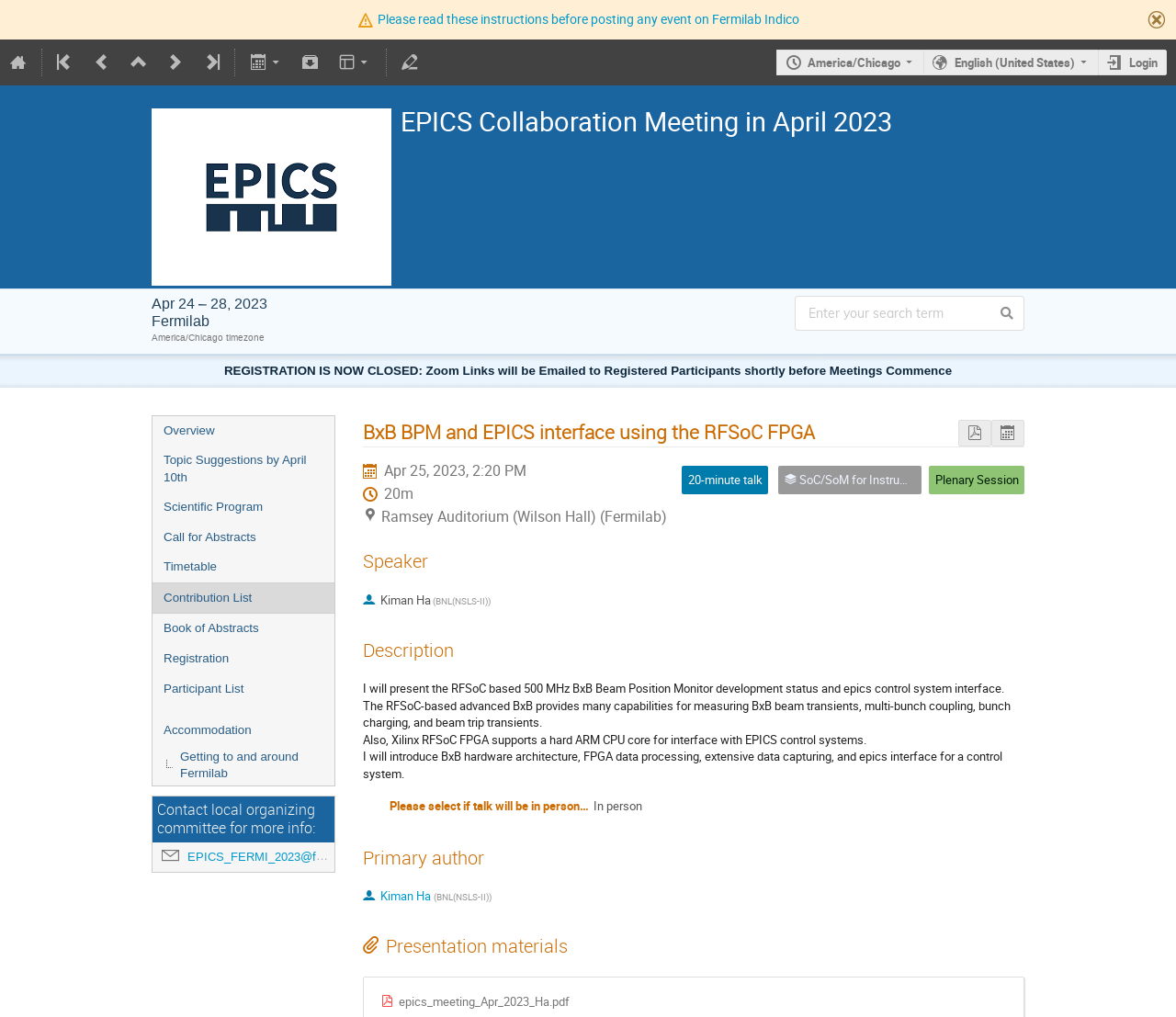What is the topic of the talk by Kiman Ha?
Provide an in-depth and detailed answer to the question.

To find the topic of the talk by Kiman Ha, we need to look for the section that describes the talk. The topic is mentioned as 'BxB BPM and EPICS interface using the RFSoC FPGA' in the section that provides details about the talk, including the speaker and the abstract.